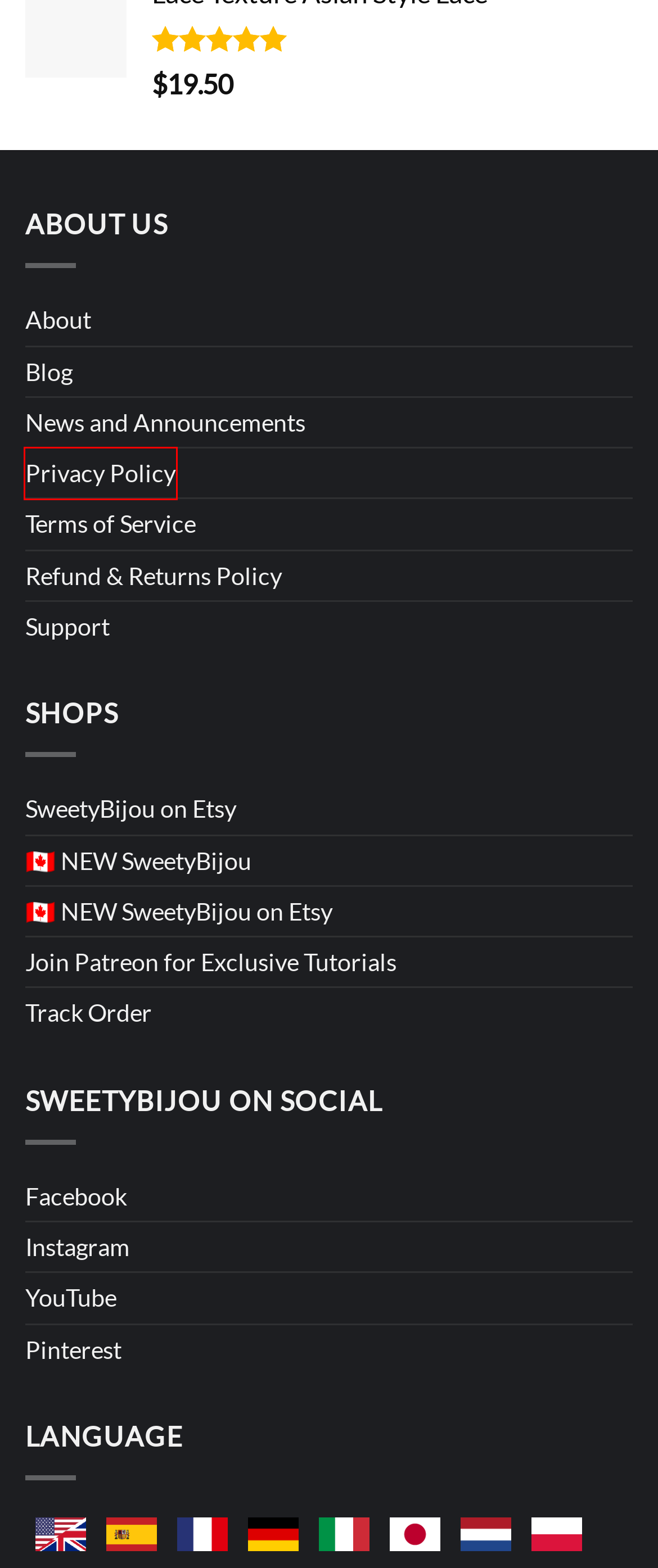Examine the screenshot of a webpage featuring a red bounding box and identify the best matching webpage description for the new page that results from clicking the element within the box. Here are the options:
A. Privacy Policy - SweetyBijou
B. Blog Archives - SweetyBijou
C. About - SweetyBijou
D. Zielono-złote linie metalowe liście - SweetyBijou
E. Refund and Returns Policy - SweetyBijou
F. News and Announcements Archives - SweetyBijou
G. Hojas de metal con líneas verdes y doradas - SweetyBijou
H. Terms of Service - SweetyBijou

A